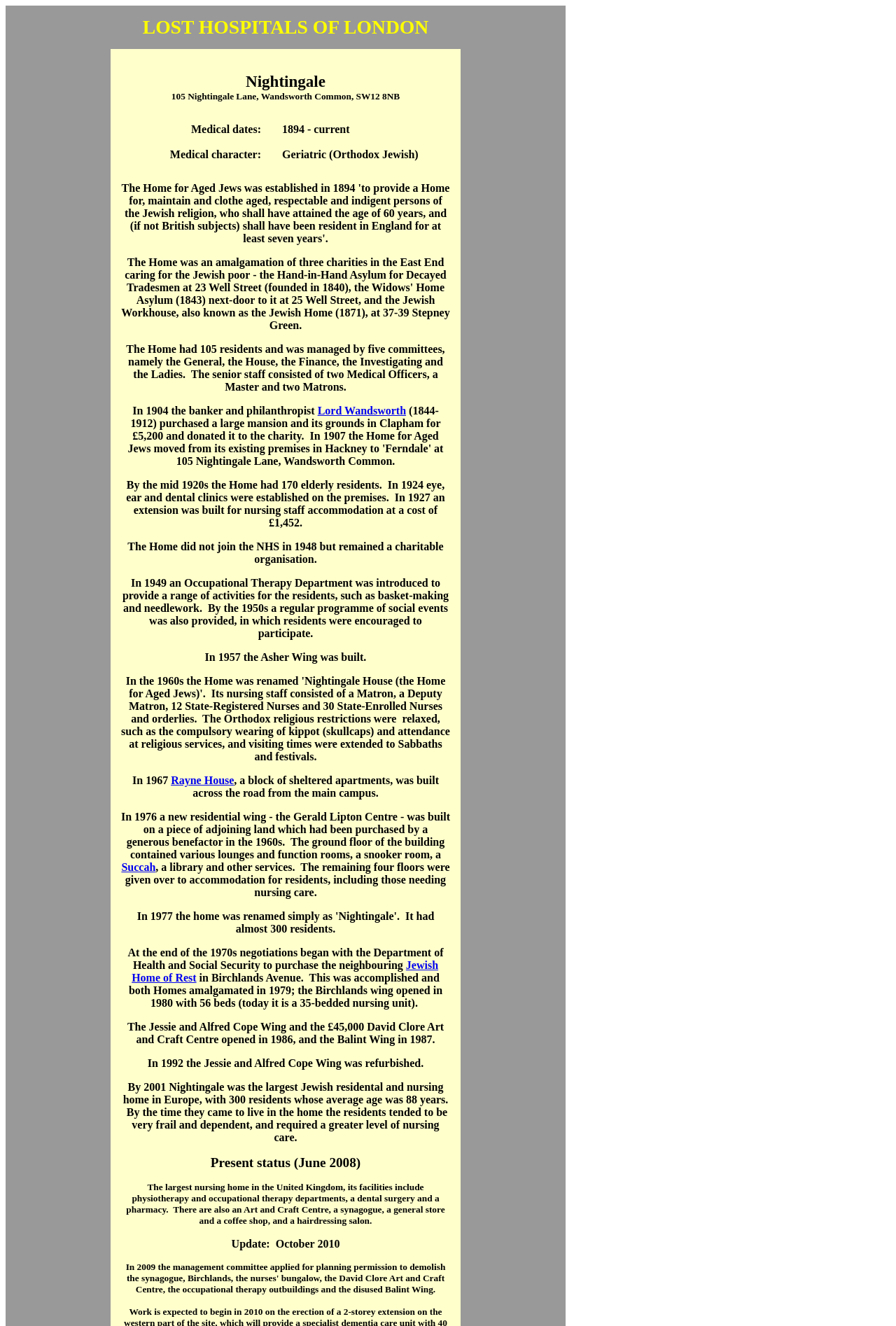Summarize the webpage with a detailed and informative caption.

The webpage is about Lost Hospitals of London, specifically focusing on the Nightingale Hospital. At the top, there is a header with the title "LOST HOSPITALS OF LONDON" in a large font. Below the header, there is a table with three rows, each containing three cells. The first cell of the second row contains the address "Nightingale 105 Nightingale Lane, Wandsworth Common, SW12 8NB". 

In the third row, there are two cells with empty content. The fourth row contains a table cell with the text "Medical dates: Medical character:" followed by another cell with the text "1894 - current Geriatric (Orthodox Jewish)". 

Below this table, there is a section with several links, including "Lord Wandsworth", "Rayne House", "Succah", and "Jewish Home of Rest", which are likely related to other hospitals or healthcare facilities. 

The main content of the webpage is a series of paragraphs describing the history and facilities of the Nightingale Hospital. The text explains that the hospital has undergone several expansions and renovations, including the addition of a new wing in 1980 and the opening of an art and craft center in 1986. It also mentions that the hospital has a synagogue, a general store, a coffee shop, and a hairdressing salon, among other facilities. 

The text also provides updates on the hospital's status, including a note from 2001 stating that it was the largest Jewish residential and nursing home in Europe, and another update from 2008 describing its current facilities and services. Finally, there is a note from 2010 providing further updates on the hospital's status.